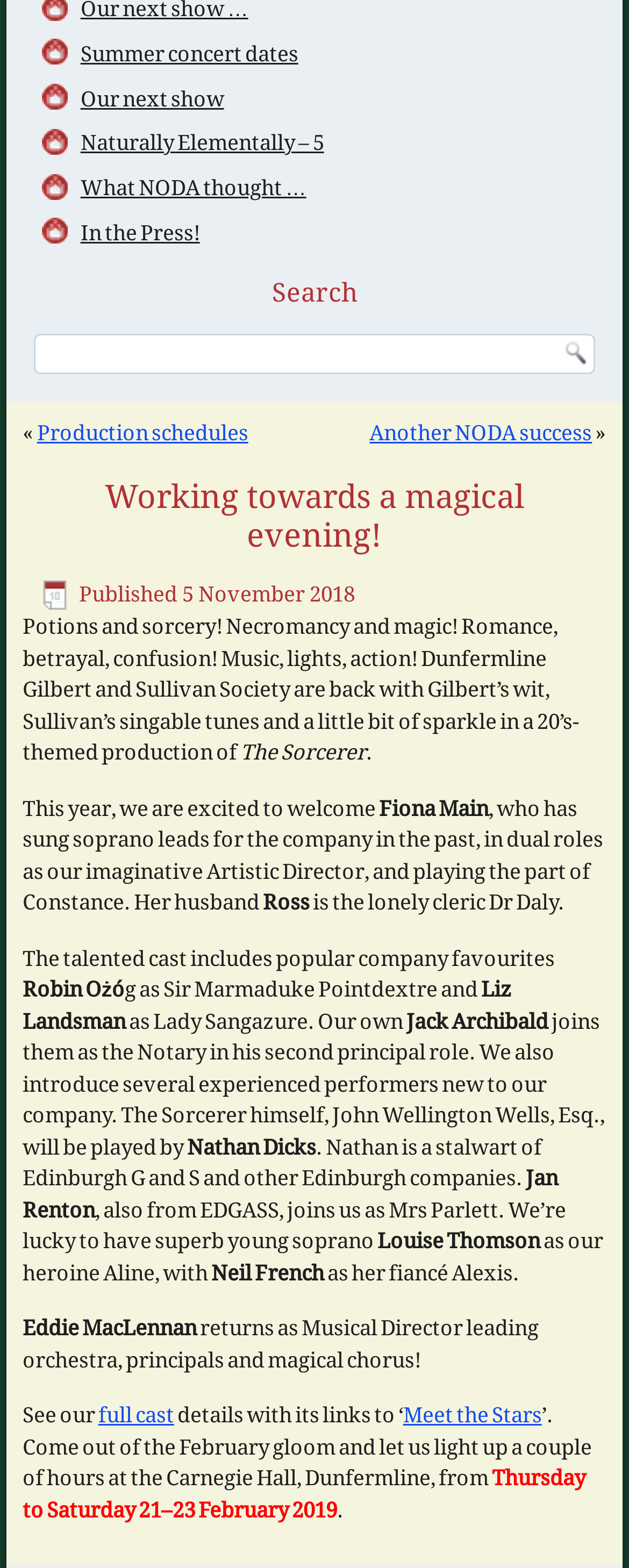Determine the bounding box for the UI element described here: "full cast".

[0.156, 0.895, 0.277, 0.91]